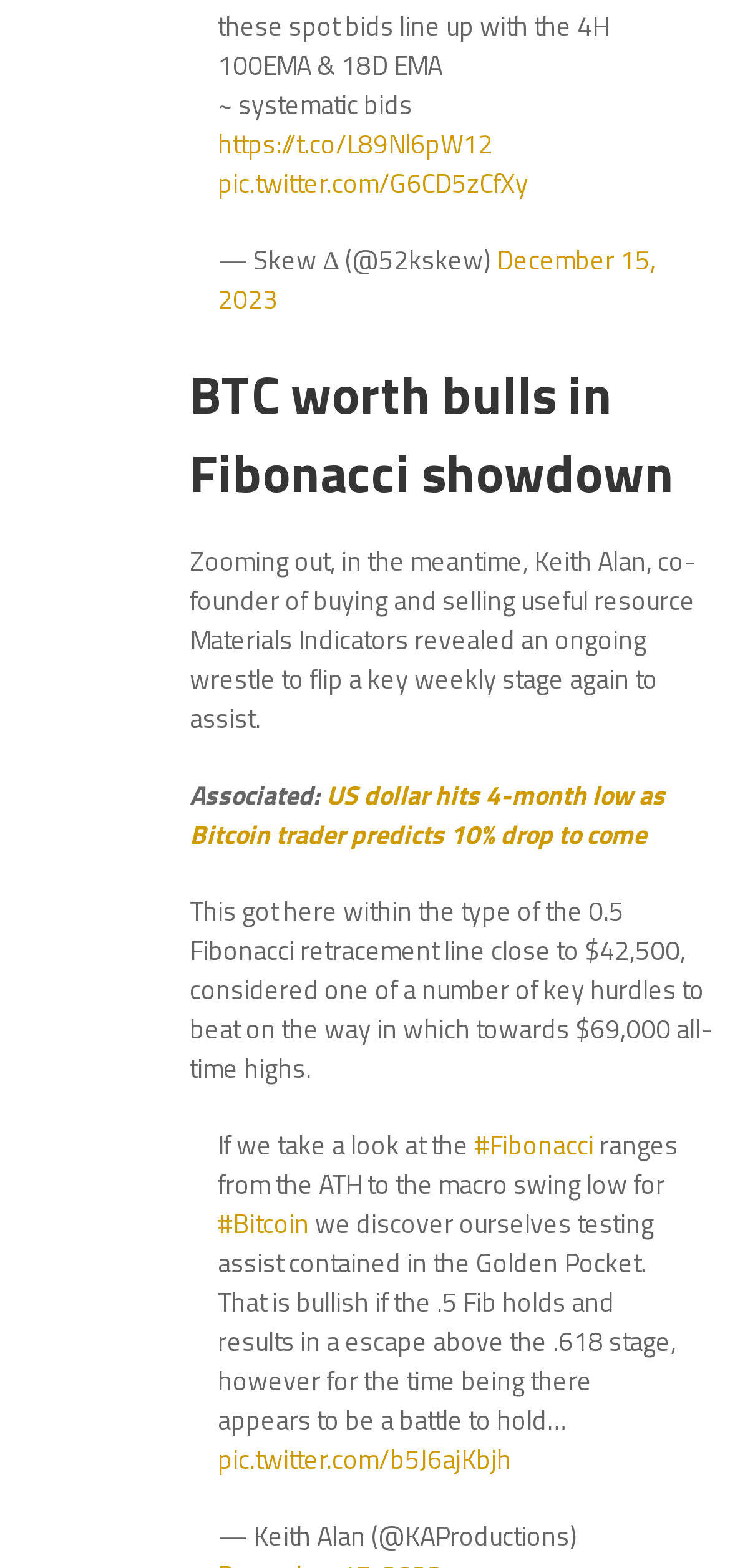From the screenshot, find the bounding box of the UI element matching this description: "December 15, 2023". Supply the bounding box coordinates in the form [left, top, right, bottom], each a float between 0 and 1.

[0.298, 0.153, 0.899, 0.203]